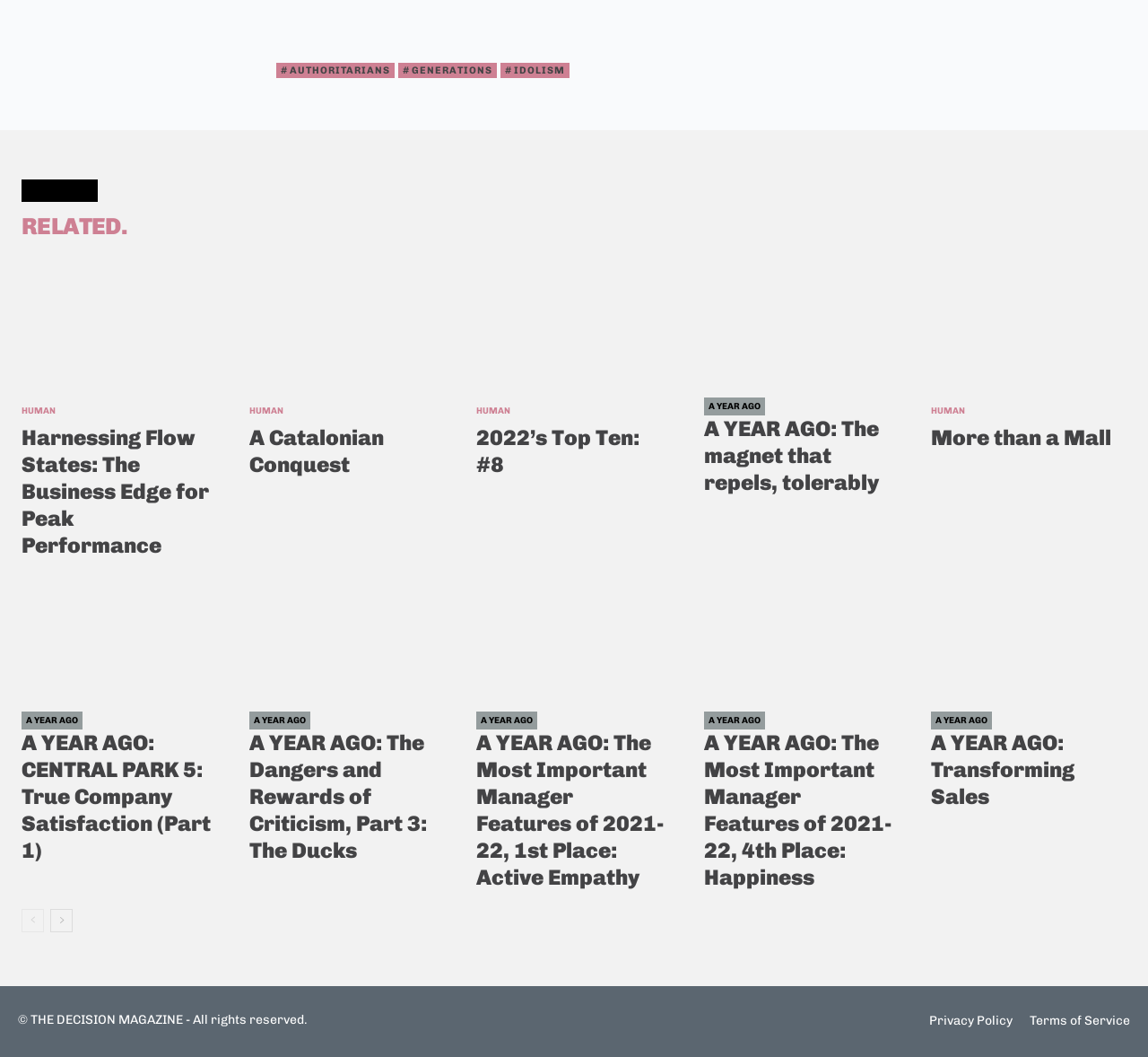Please find the bounding box coordinates of the element that needs to be clicked to perform the following instruction: "Click on the link to read about Harnessing Flow States: The Business Edge for Peak Performance". The bounding box coordinates should be four float numbers between 0 and 1, represented as [left, top, right, bottom].

[0.019, 0.248, 0.189, 0.368]